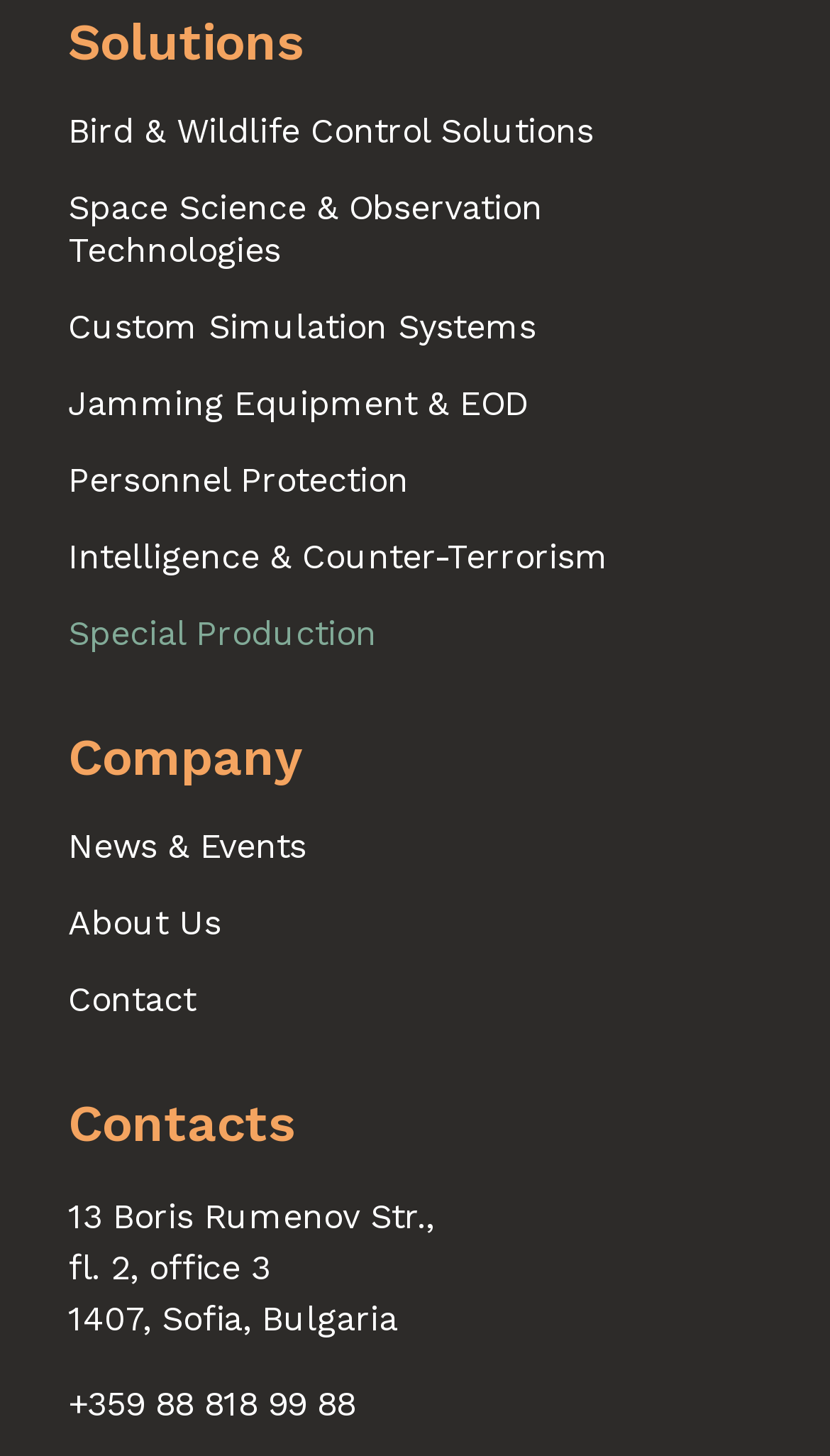How many links are under the 'Solutions' section?
Please provide a single word or phrase answer based on the image.

7